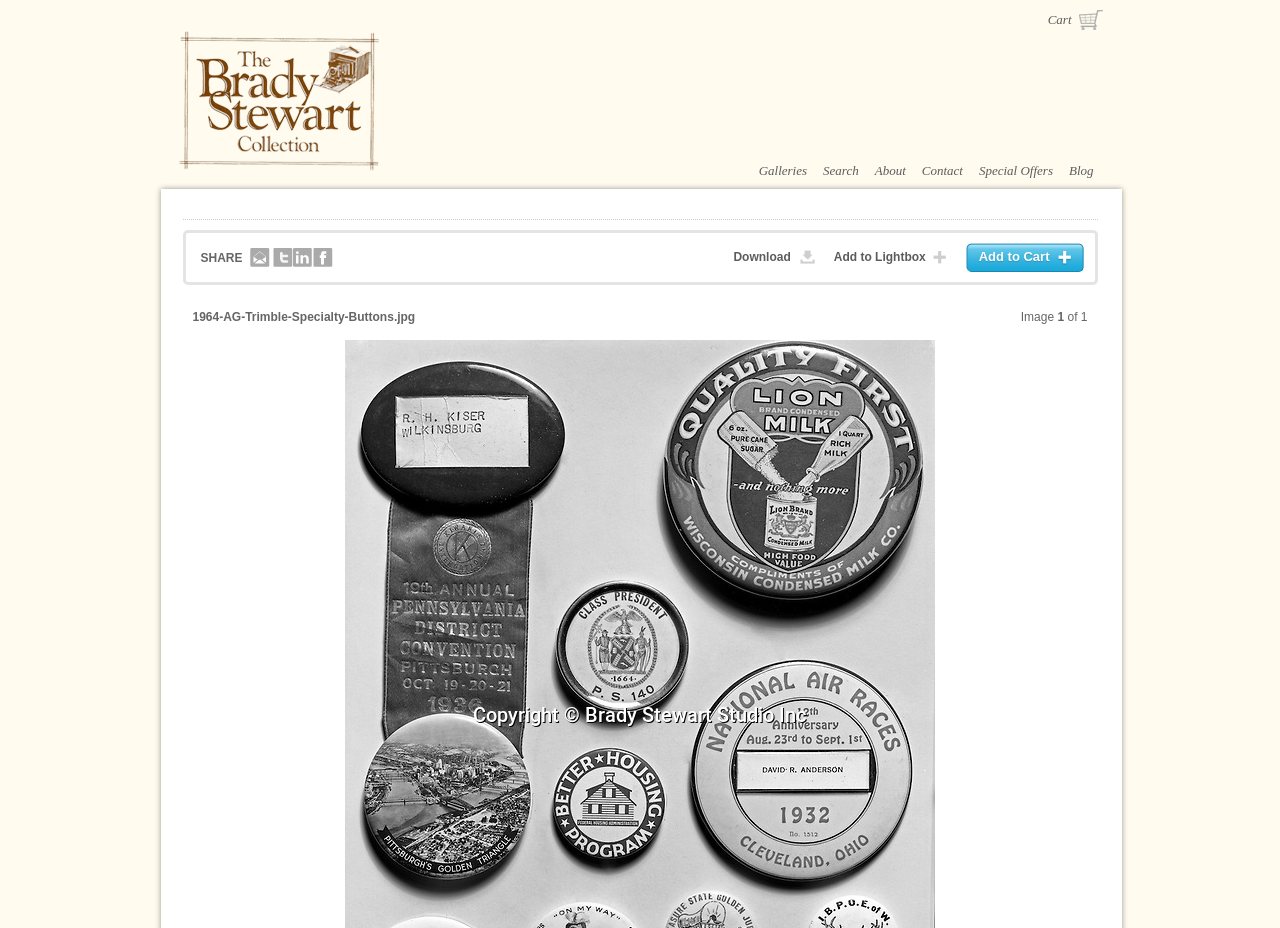Please find the bounding box coordinates of the clickable region needed to complete the following instruction: "View the Brady Stewart Collection". The bounding box coordinates must consist of four float numbers between 0 and 1, i.e., [left, top, right, bottom].

[0.139, 0.137, 0.296, 0.192]